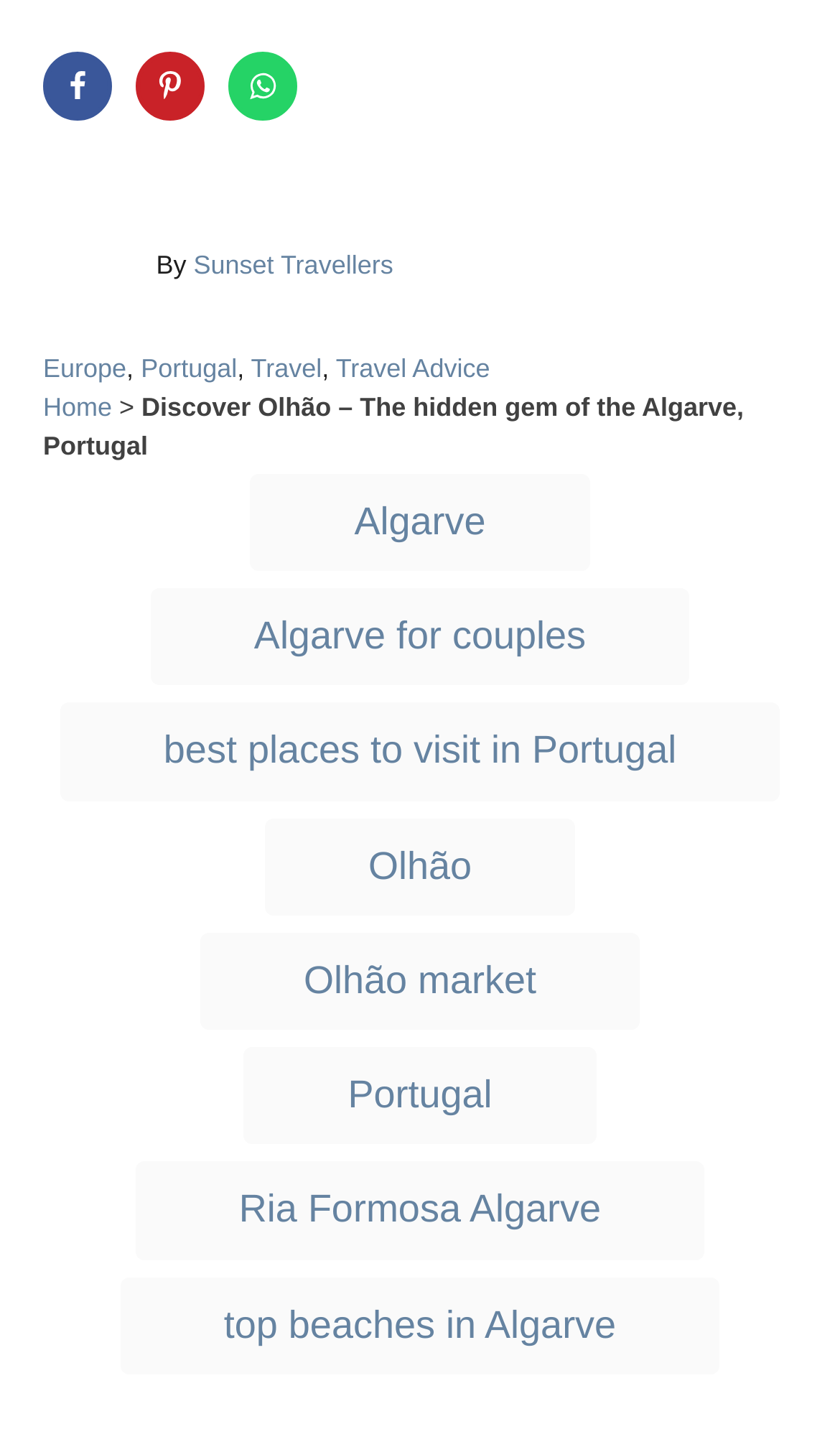Using the element description: "Olhão", determine the bounding box coordinates for the specified UI element. The coordinates should be four float numbers between 0 and 1, [left, top, right, bottom].

[0.315, 0.565, 0.685, 0.632]